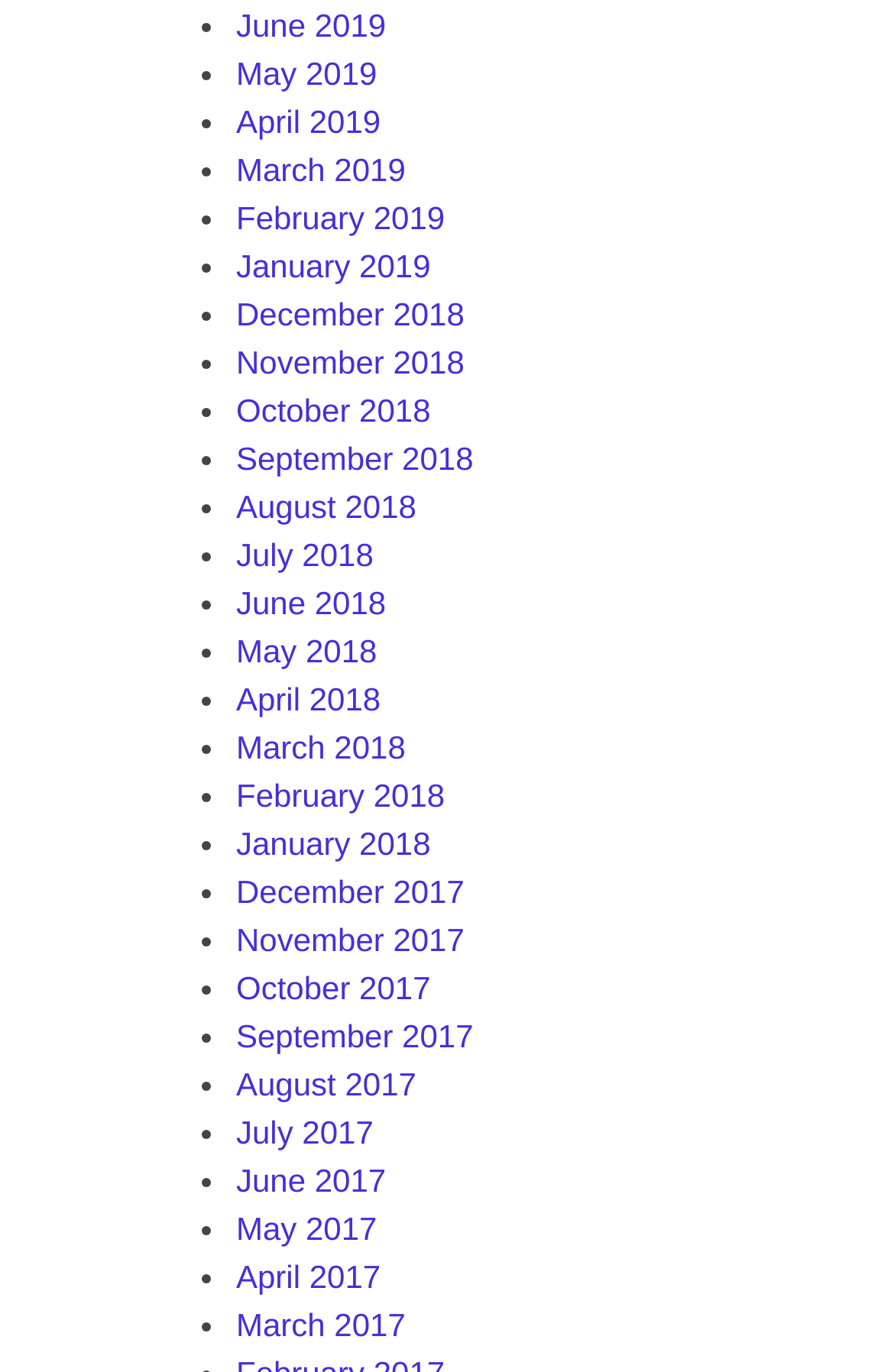Identify the bounding box coordinates of the specific part of the webpage to click to complete this instruction: "View December 2017".

[0.264, 0.637, 0.52, 0.664]